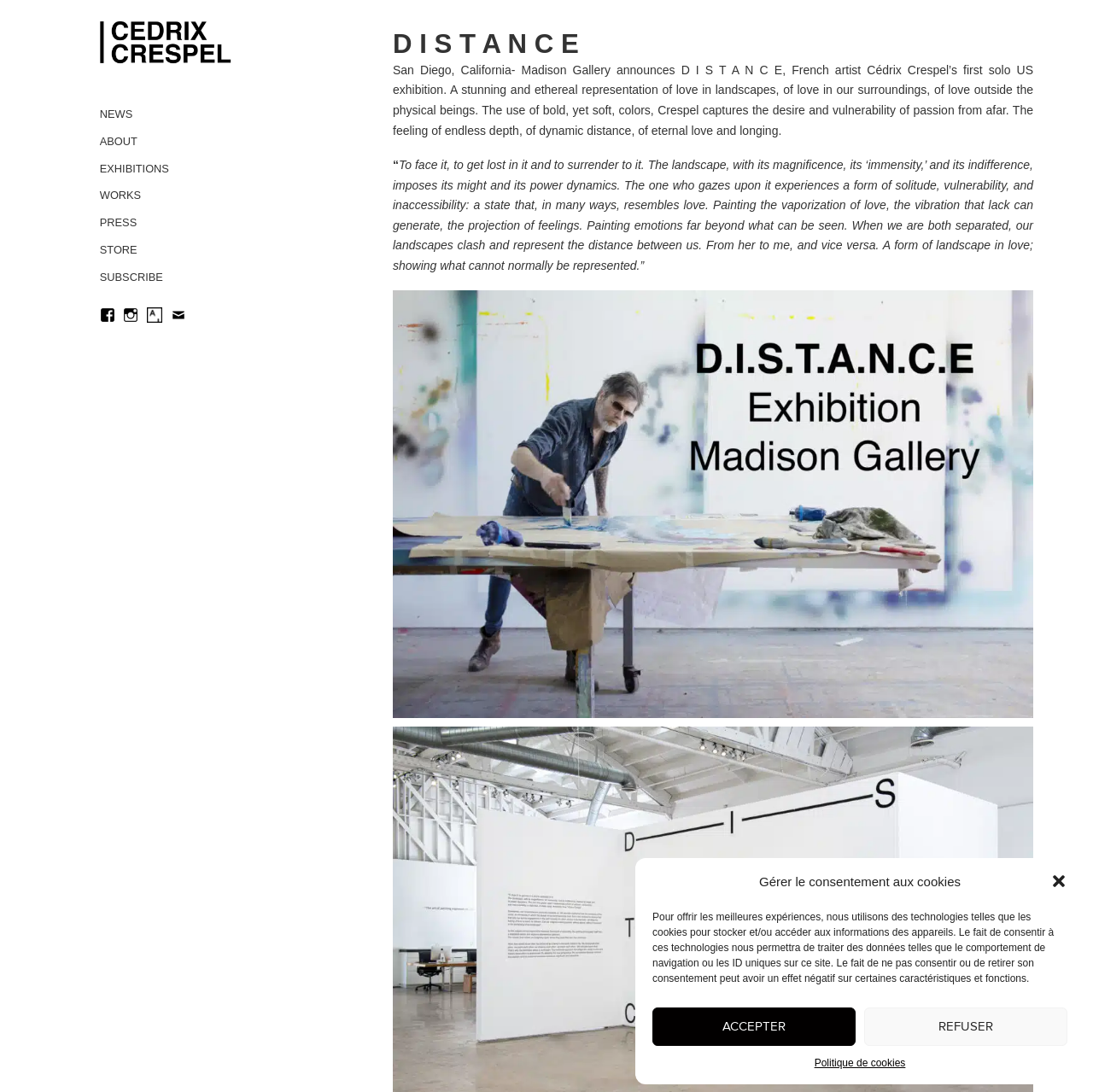Provide a brief response to the question using a single word or phrase: 
What is the name of the gallery?

Madison Gallery